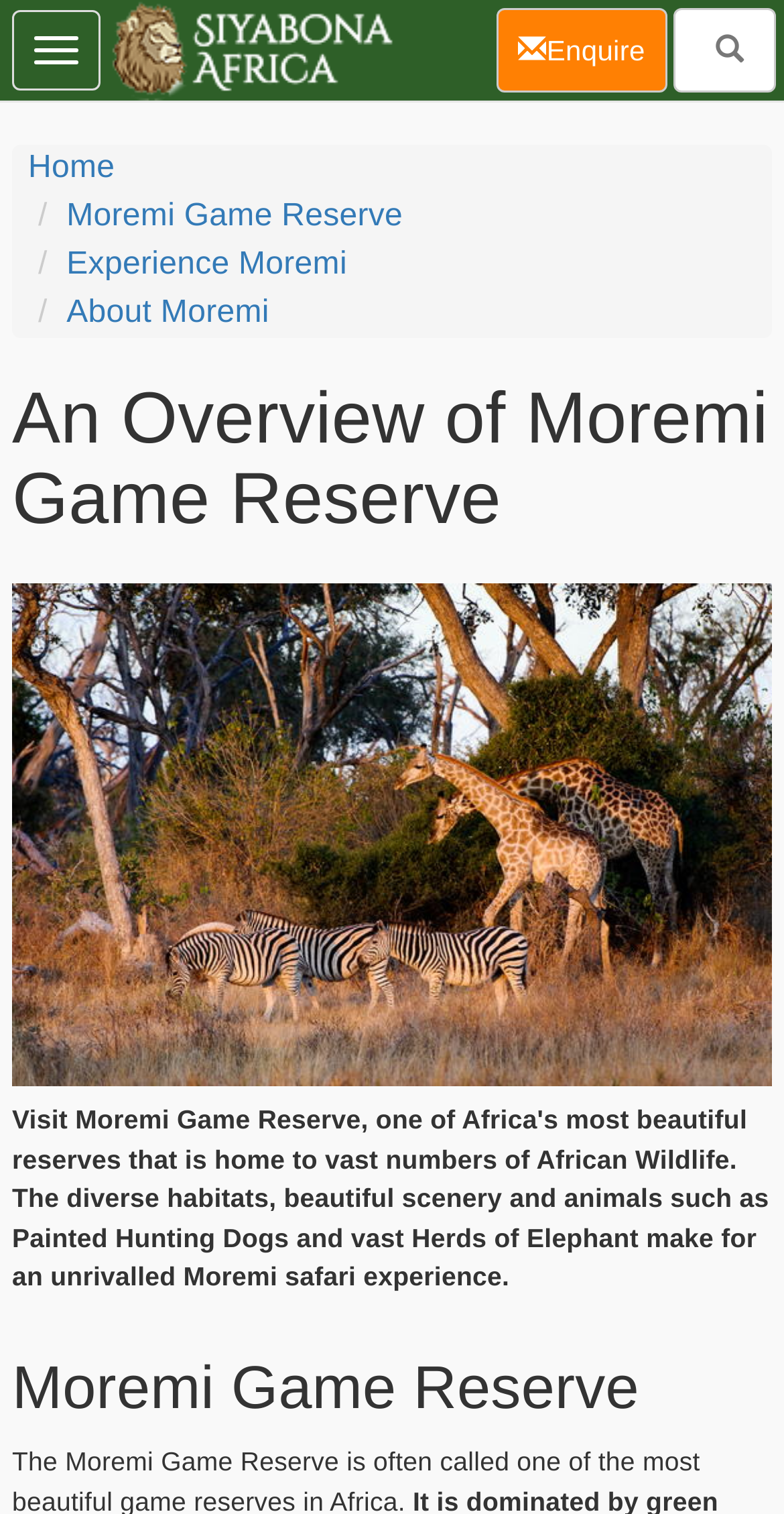Please extract the webpage's main title and generate its text content.

An Overview of Moremi Game Reserve